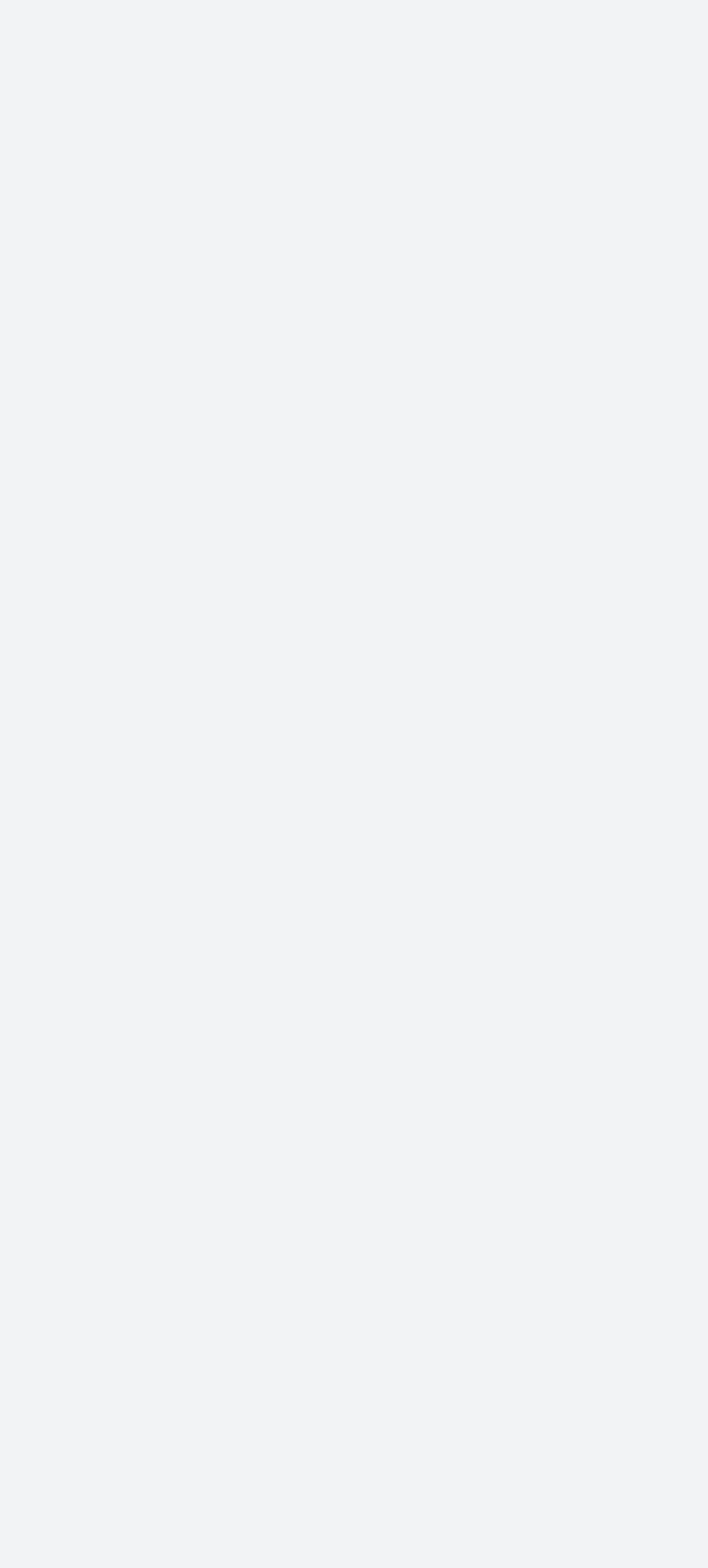What is the price of Cohiba Robustos?
Please interpret the details in the image and answer the question thoroughly.

I found the heading 'Cohiba Robustos' and then looked for the adjacent static text elements. The first static text element is '₹', and the next one is '34,121.00', which I assume is the price of Cohiba Robustos.